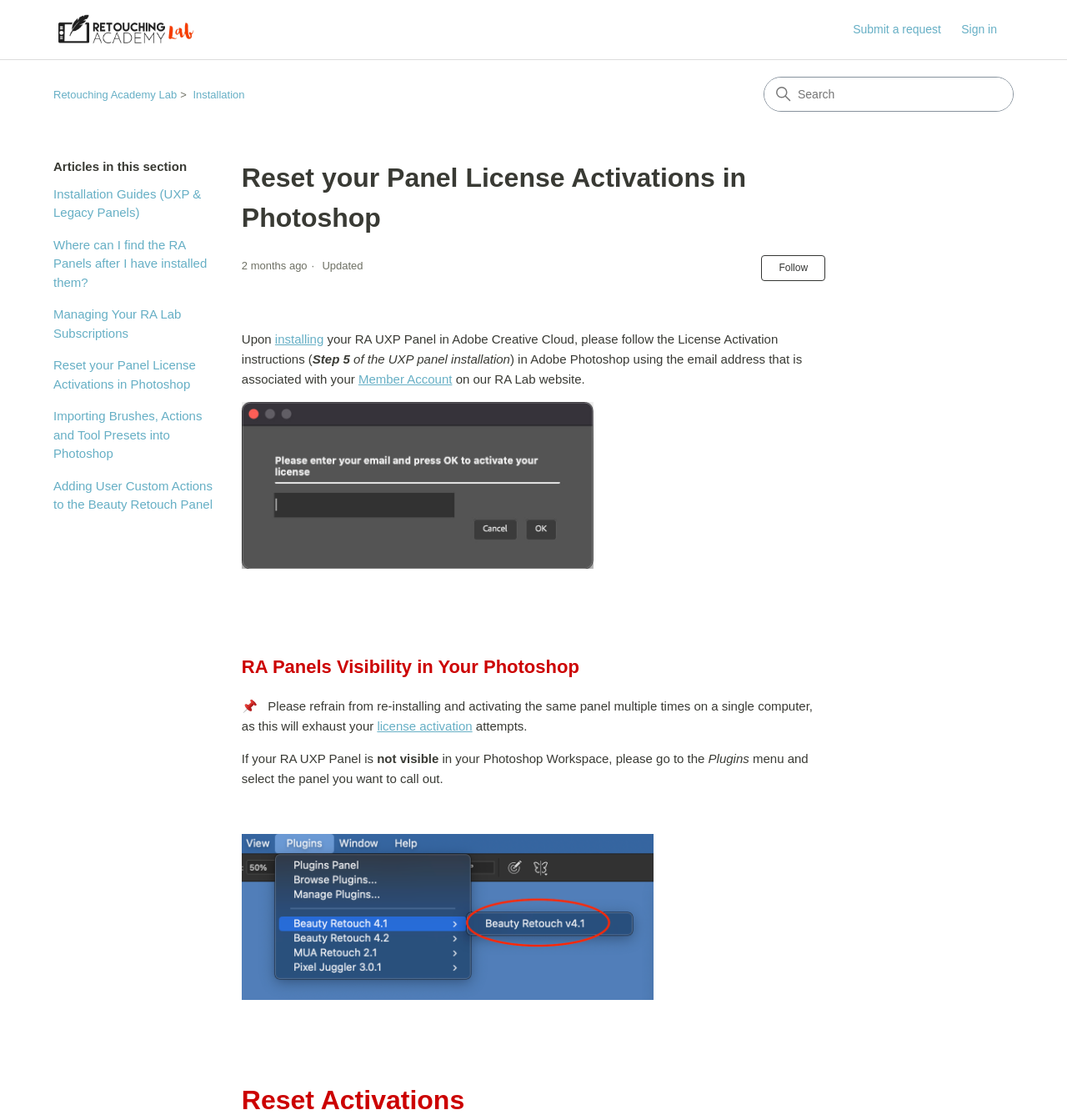Identify the main title of the webpage and generate its text content.

Reset your Panel License Activations in Photoshop